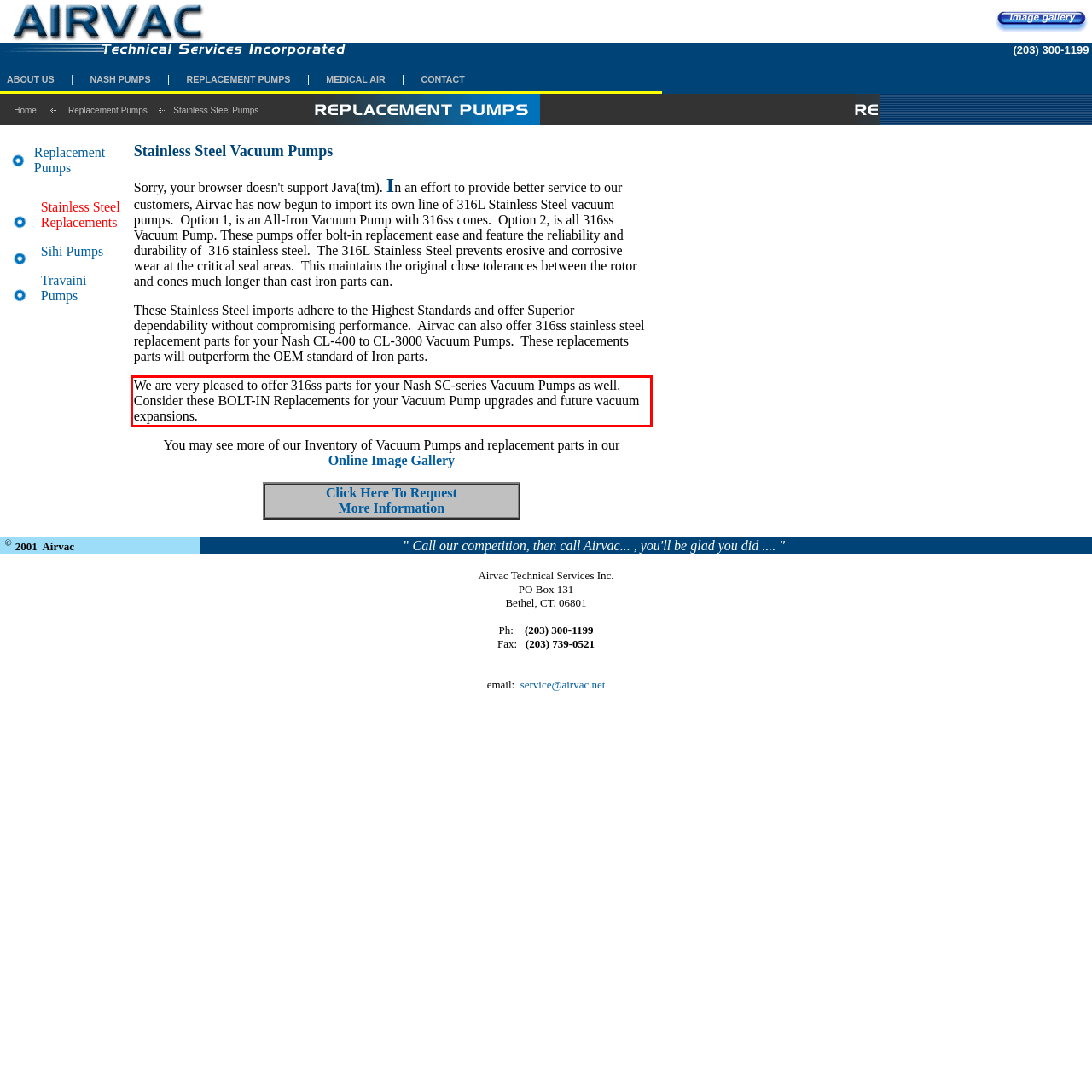You have a webpage screenshot with a red rectangle surrounding a UI element. Extract the text content from within this red bounding box.

We are very pleased to offer 316ss parts for your Nash SC-series Vacuum Pumps as well. Consider these BOLT-IN Replacements for your Vacuum Pump upgrades and future vacuum expansions.